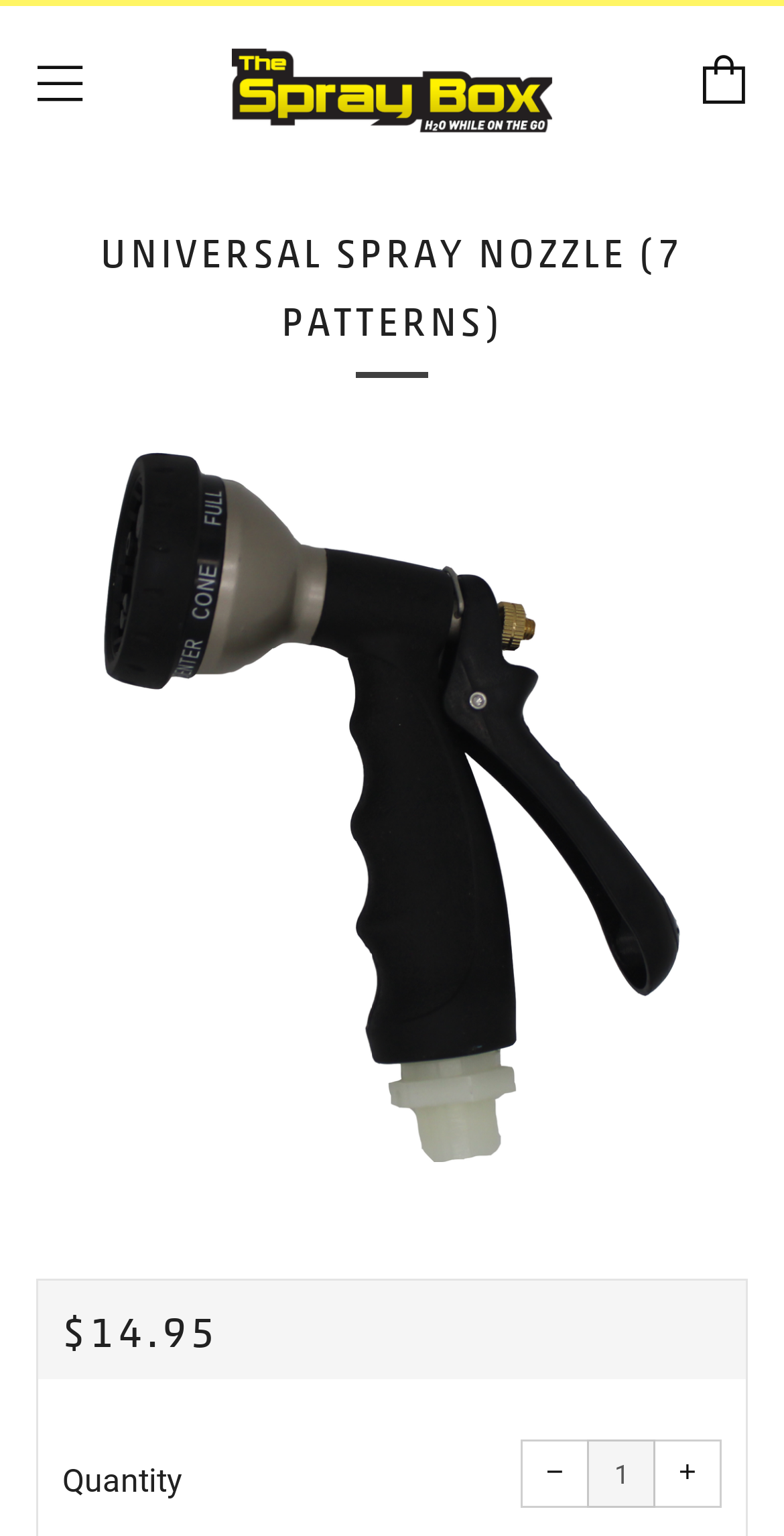Give a short answer to this question using one word or a phrase:
What is the function of the link 'The Spray Box'?

Go to The Spray Box